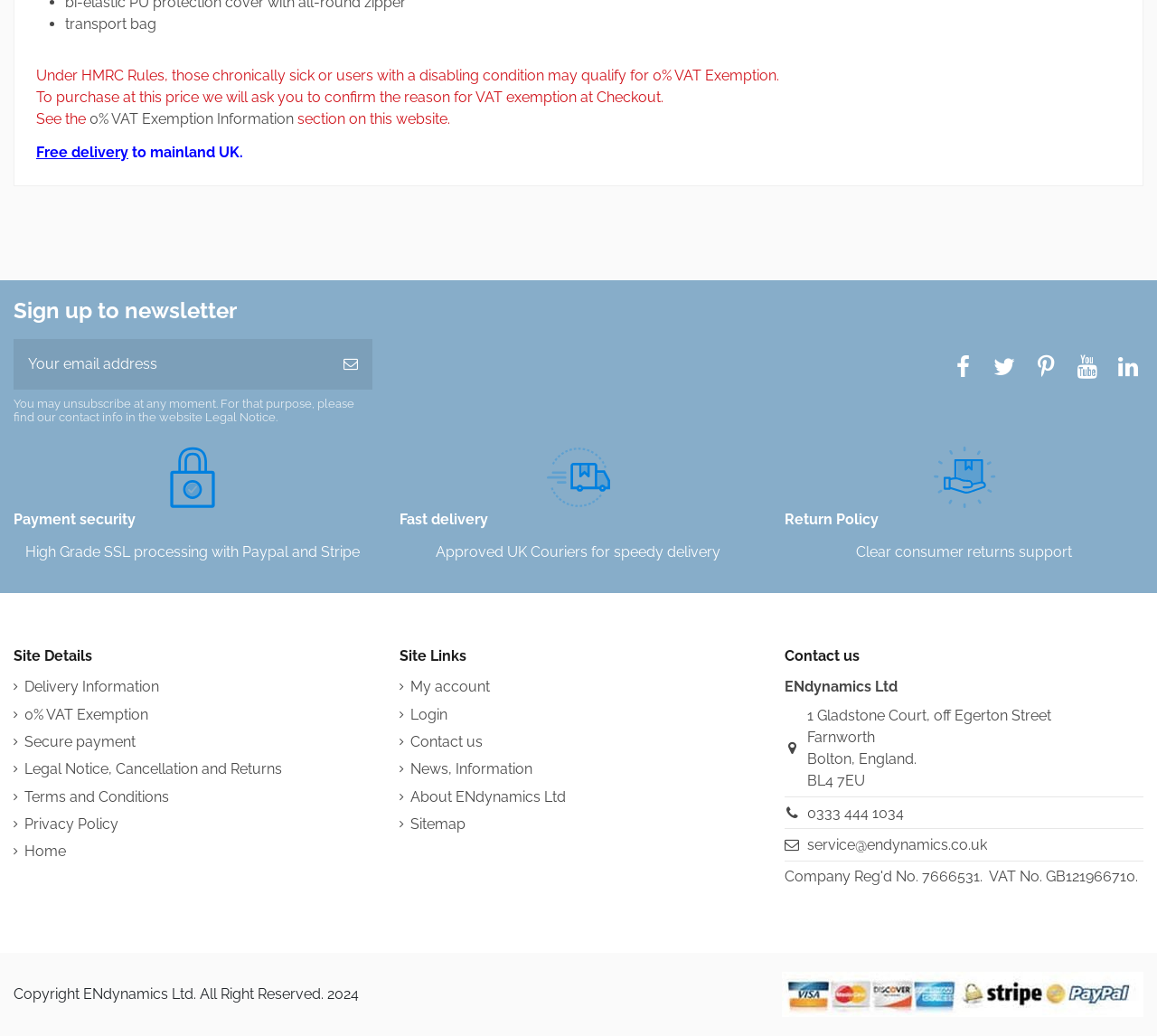Identify the bounding box coordinates of the section to be clicked to complete the task described by the following instruction: "View Delivery Information". The coordinates should be four float numbers between 0 and 1, formatted as [left, top, right, bottom].

[0.012, 0.653, 0.138, 0.674]